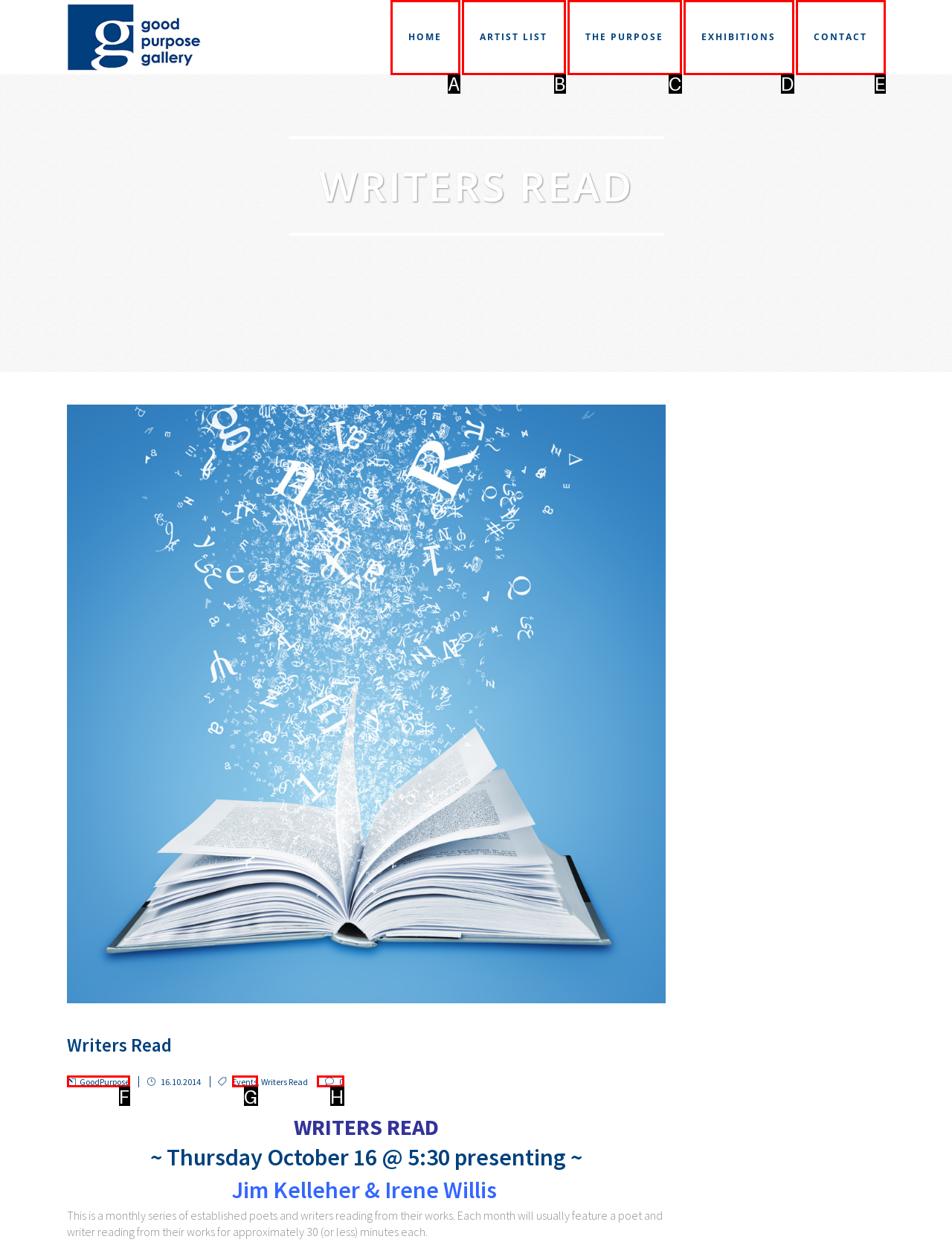Select the letter of the HTML element that best fits the description: Exhibitions
Answer with the corresponding letter from the provided choices.

D